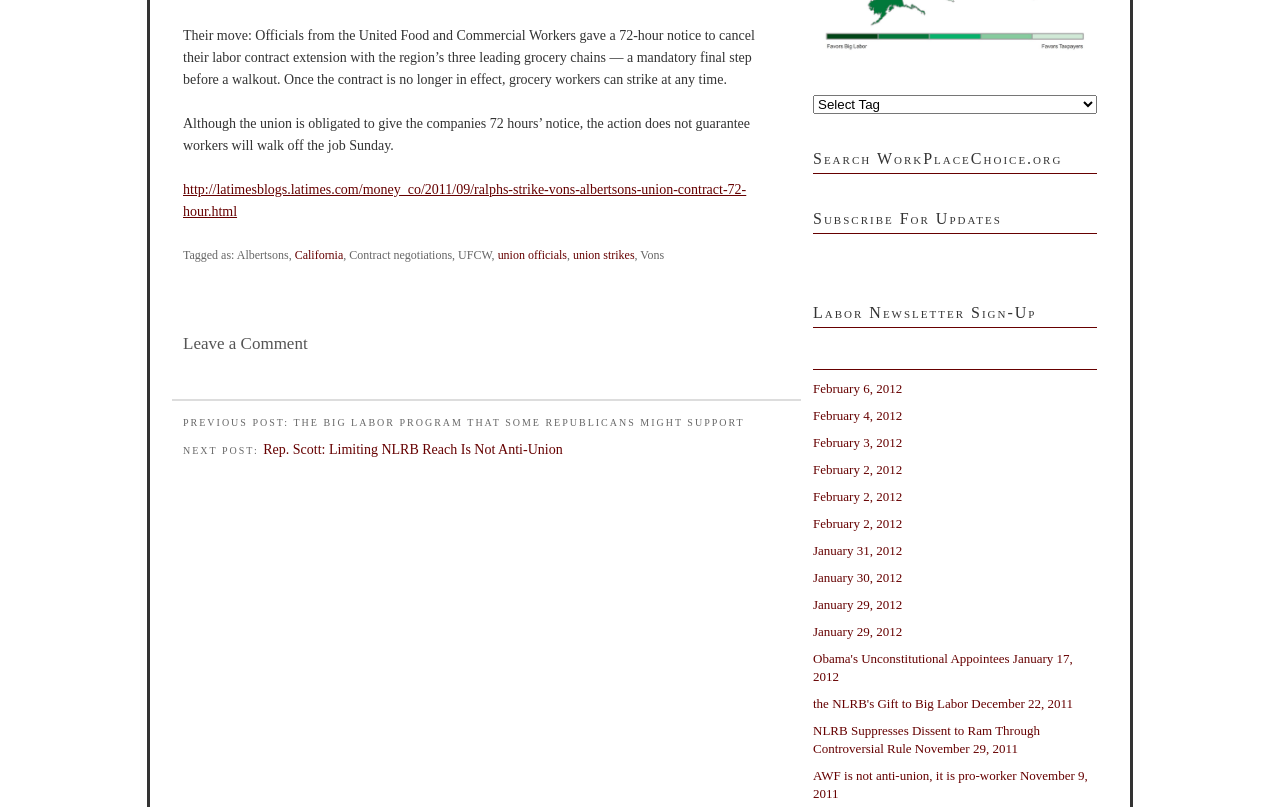Identify the bounding box for the UI element described as: "union officials". Ensure the coordinates are four float numbers between 0 and 1, formatted as [left, top, right, bottom].

[0.389, 0.307, 0.443, 0.324]